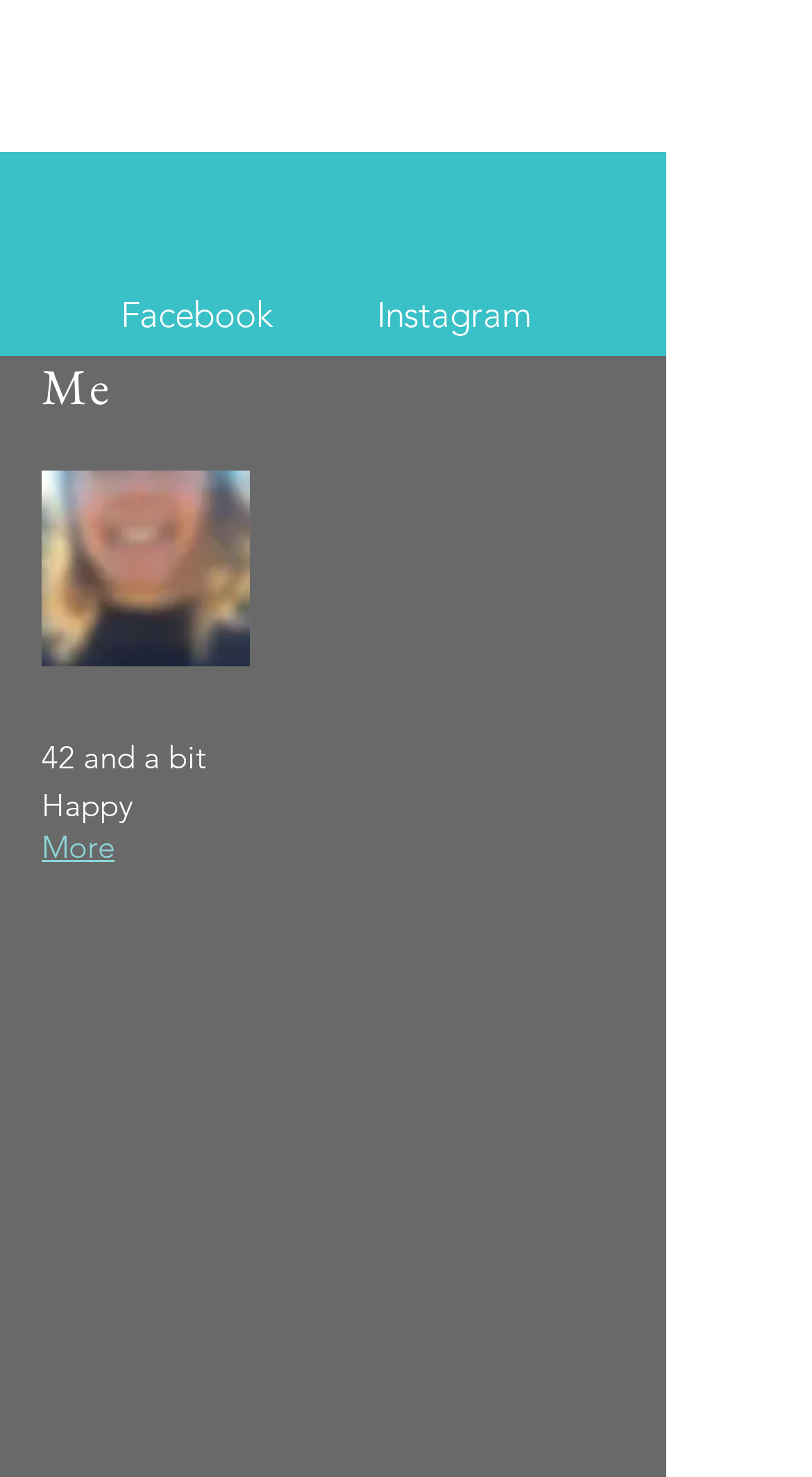Respond to the question with just a single word or phrase: 
How many social media links are present on the webpage?

2